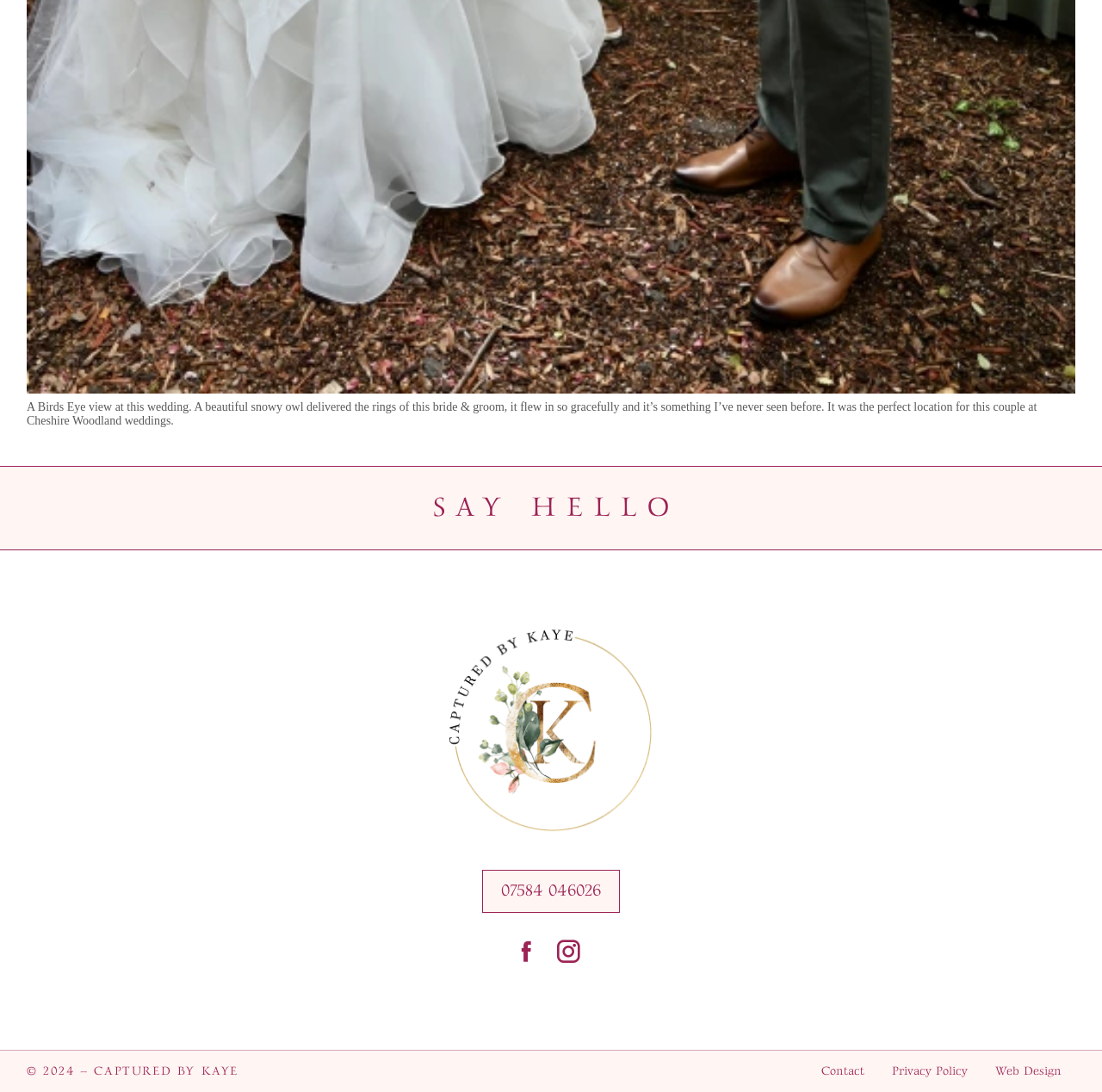Use one word or a short phrase to answer the question provided: 
What is the purpose of the 'SAY HELLO' link?

To contact the photographer